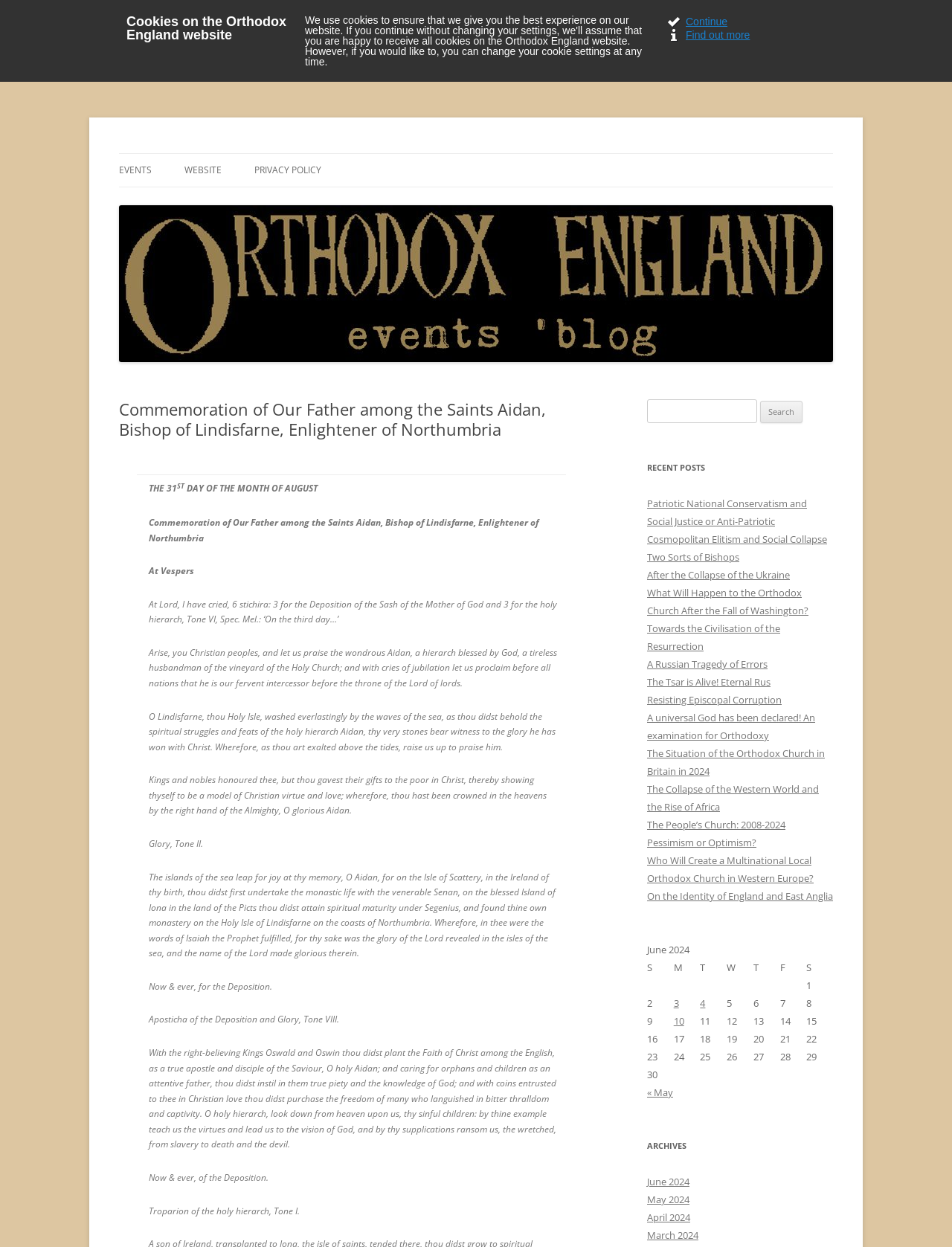Please specify the bounding box coordinates of the area that should be clicked to accomplish the following instruction: "View events". The coordinates should consist of four float numbers between 0 and 1, i.e., [left, top, right, bottom].

[0.125, 0.123, 0.159, 0.15]